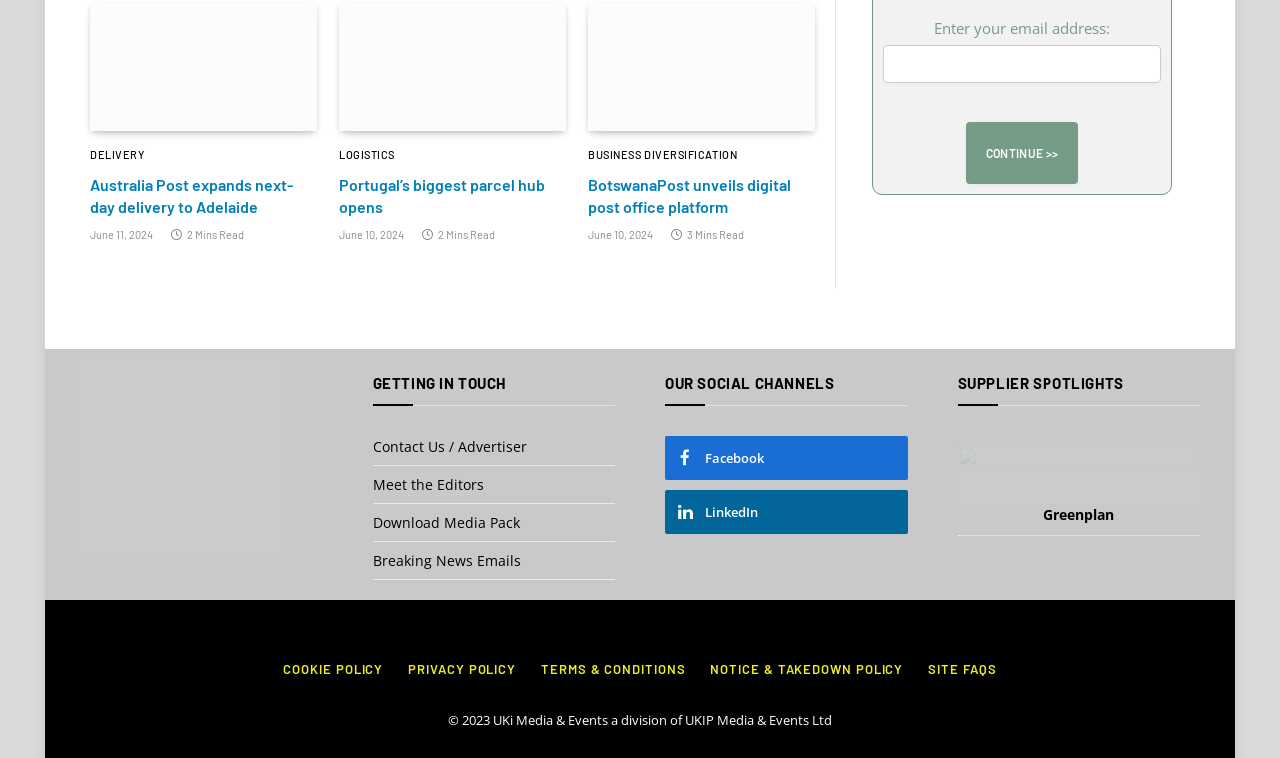What is the purpose of the textbox?
Please ensure your answer is as detailed and informative as possible.

The textbox is used to enter an email address, as indicated by the static text 'Enter your email address:' above the textbox.